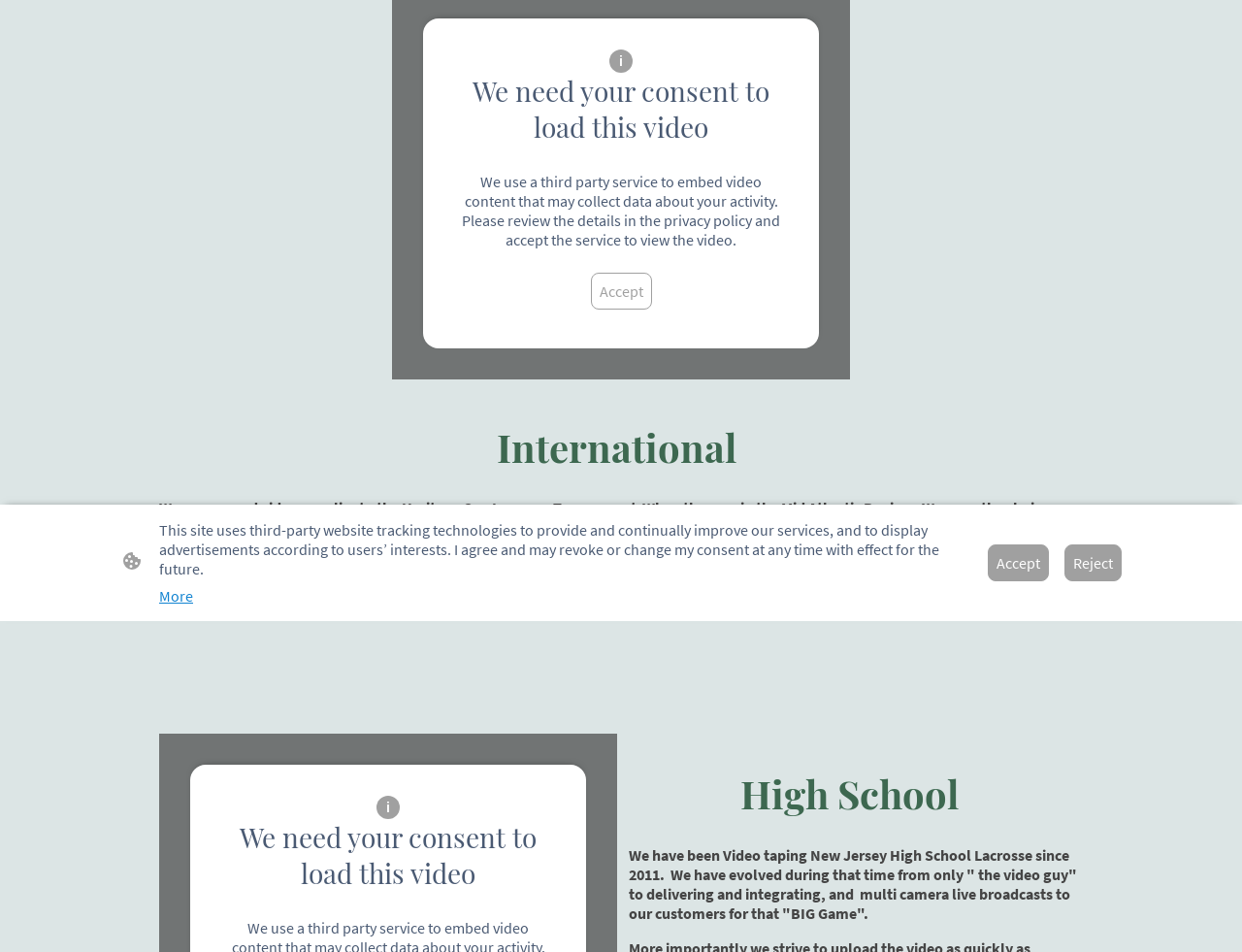Locate the UI element described by More in the provided webpage screenshot. Return the bounding box coordinates in the format (top-left x, top-left y, bottom-right x, bottom-right y), ensuring all values are between 0 and 1.

[0.128, 0.616, 0.155, 0.636]